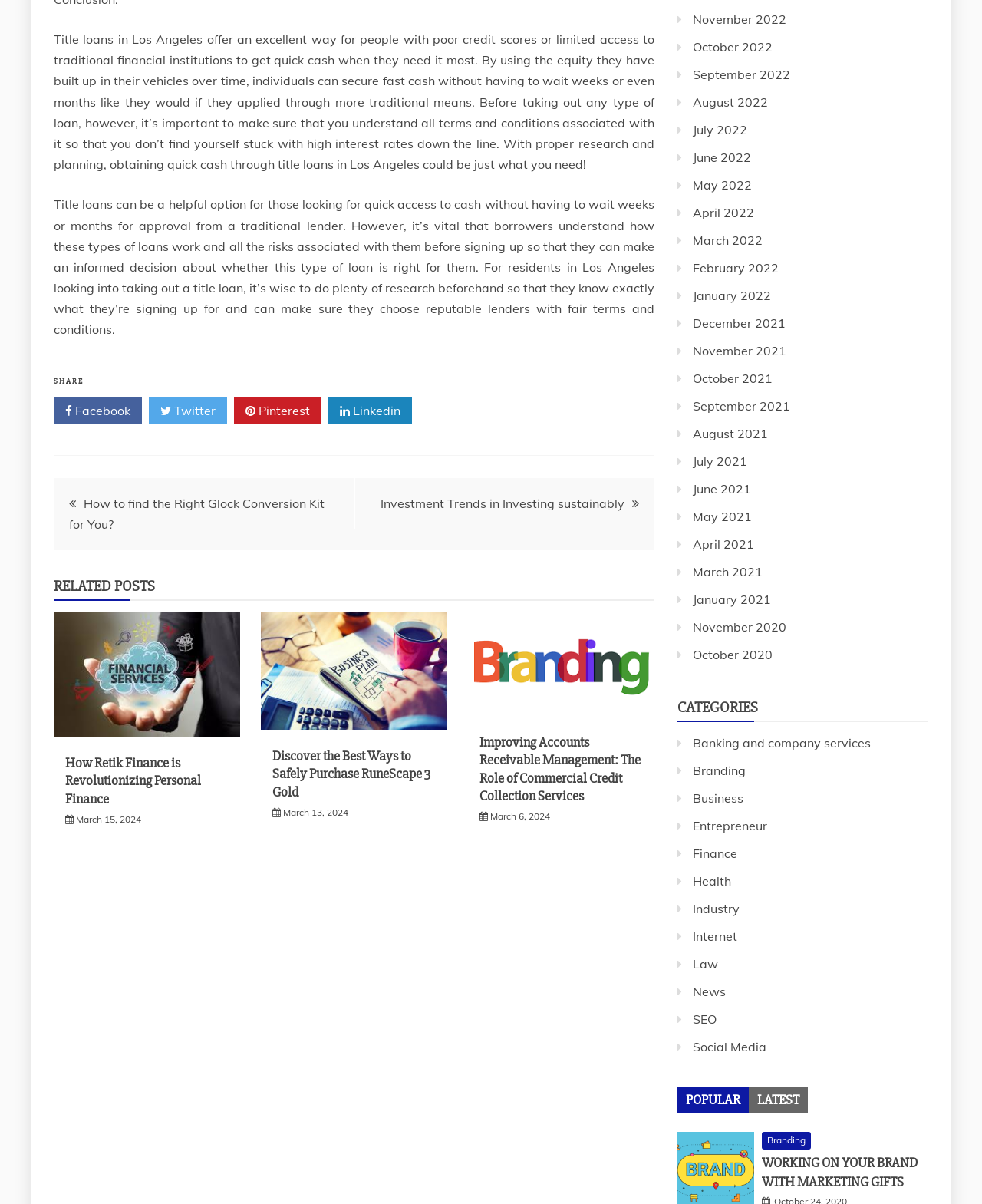Based on the element description, predict the bounding box coordinates (top-left x, top-left y, bottom-right x, bottom-right y) for the UI element in the screenshot: March 15, 2024

[0.077, 0.676, 0.144, 0.685]